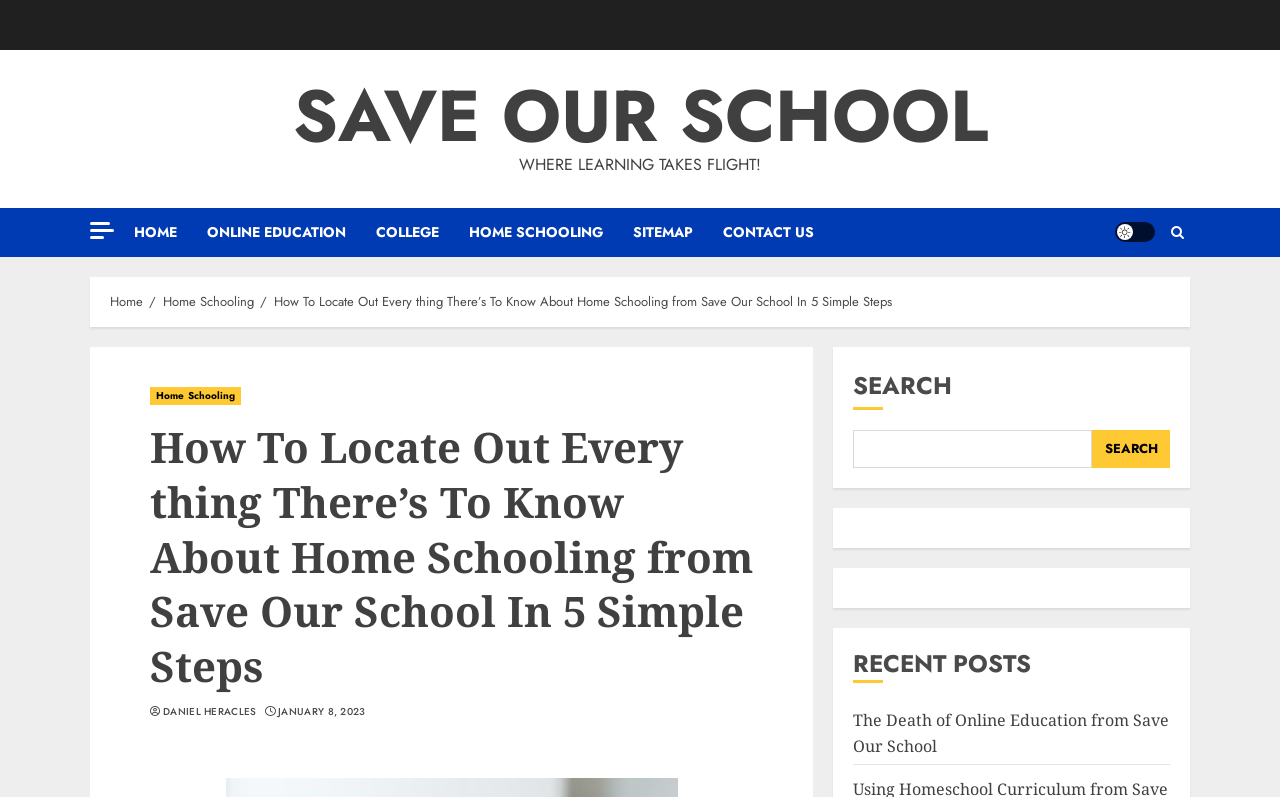Locate the bounding box coordinates of the element that should be clicked to fulfill the instruction: "Click on the 'HOME' link".

[0.105, 0.26, 0.162, 0.322]